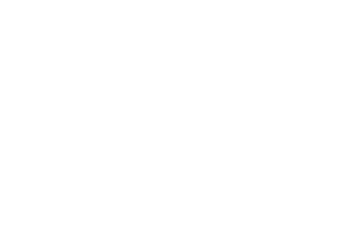Respond to the following question with a brief word or phrase:
What type of visual element is featured in the image?

Infographic or logo